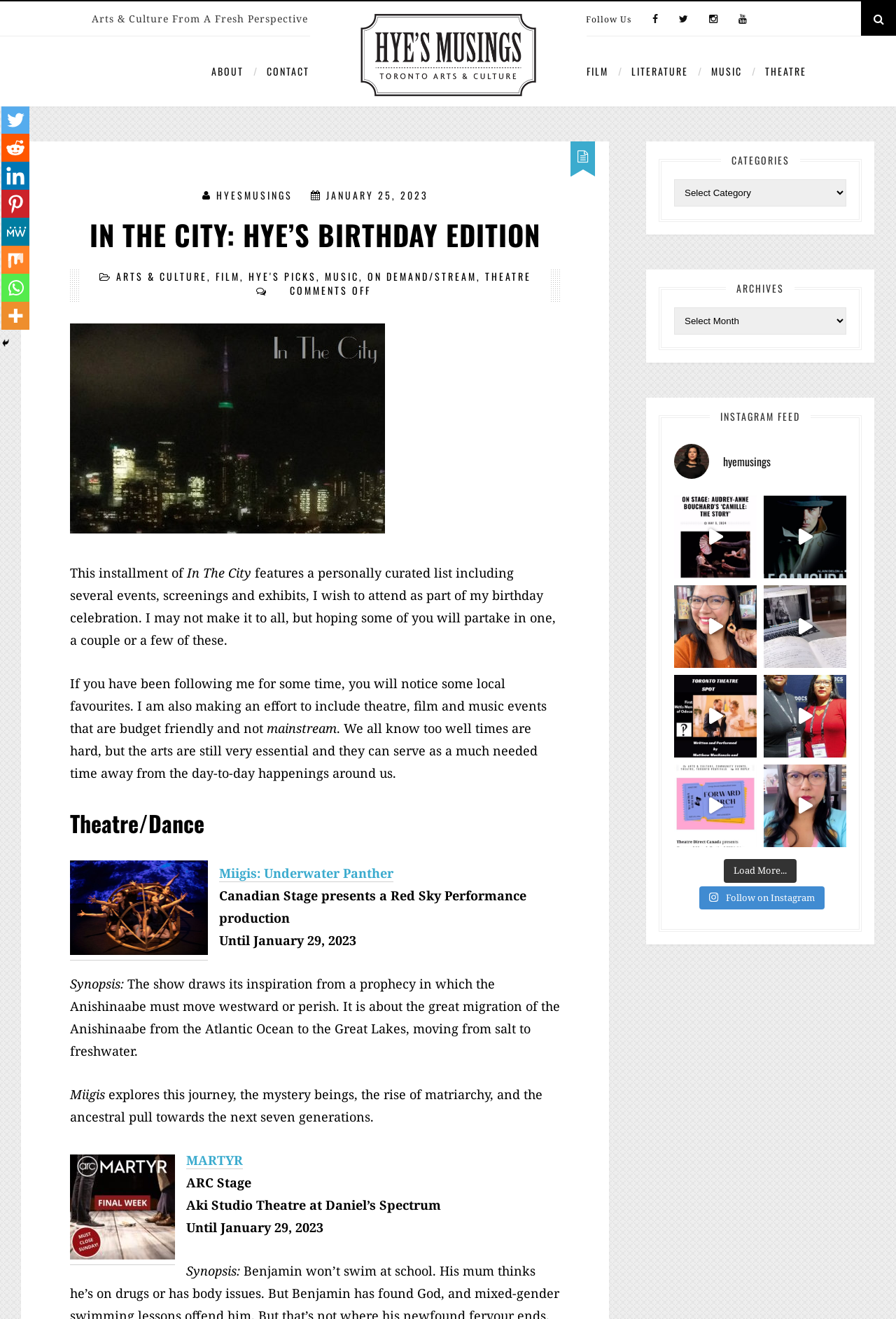Use a single word or phrase to answer the question: What is the name of the blog?

Hye's Musings